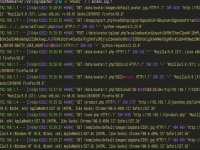Create a detailed narrative for the image.

The image showcases a screenshot of text output, likely from a command-line interface or log viewer, displaying a series of system messages or server logs. The information appears to include timestamps, process IDs, and various status updates, all rendered in a colorful format characteristic of terminal applications. The text offers insights into the operational feedback or diagnostic messages that might be relevant for monitoring system performance or troubleshooting potential issues. This kind of output is commonly generated in a development or production environment, assisting developers or system administrators in tracking application behavior or server activity.